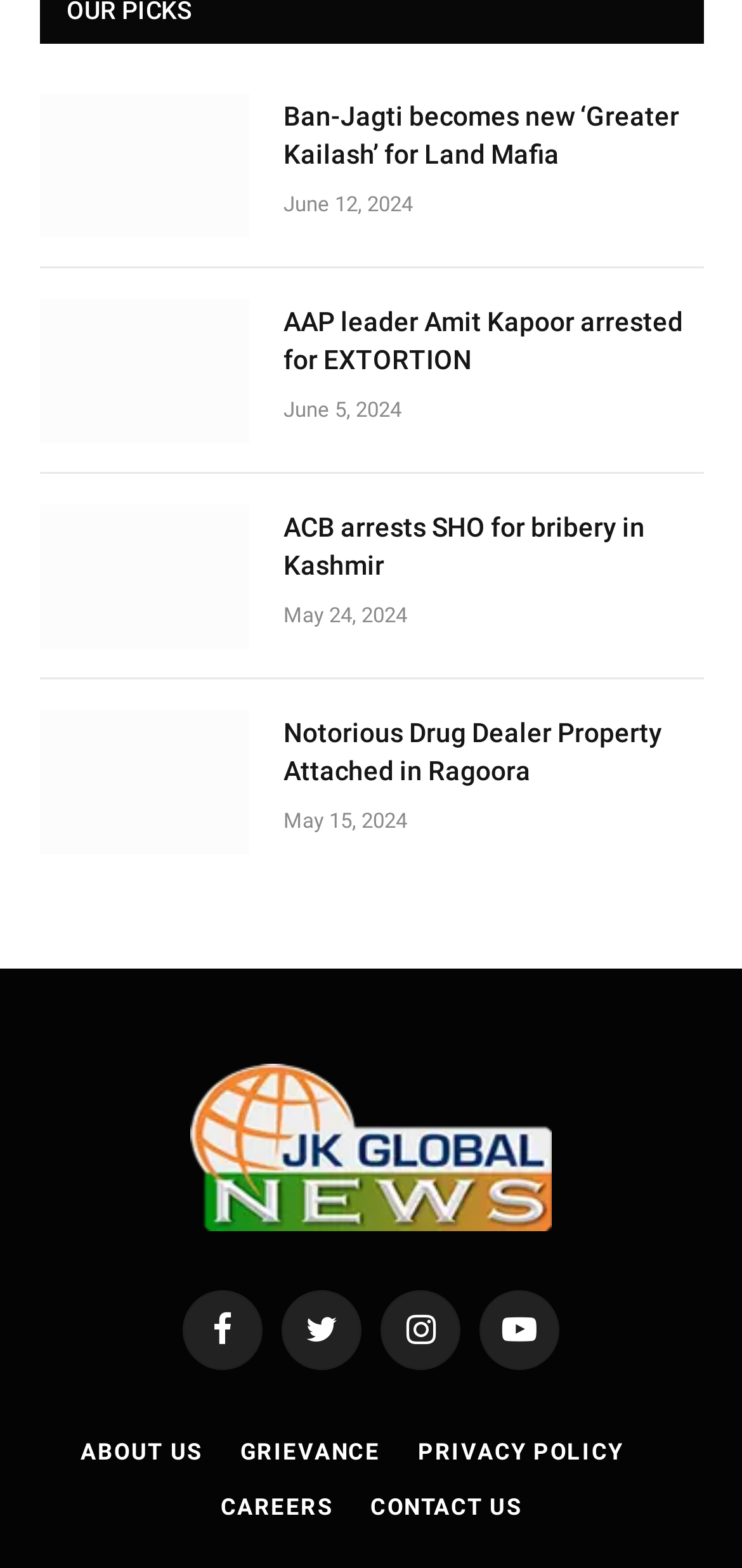Provide a one-word or one-phrase answer to the question:
What is the title of the first article?

Ban-Jagti becomes new ‘Greater Kailash’ for Land Mafia